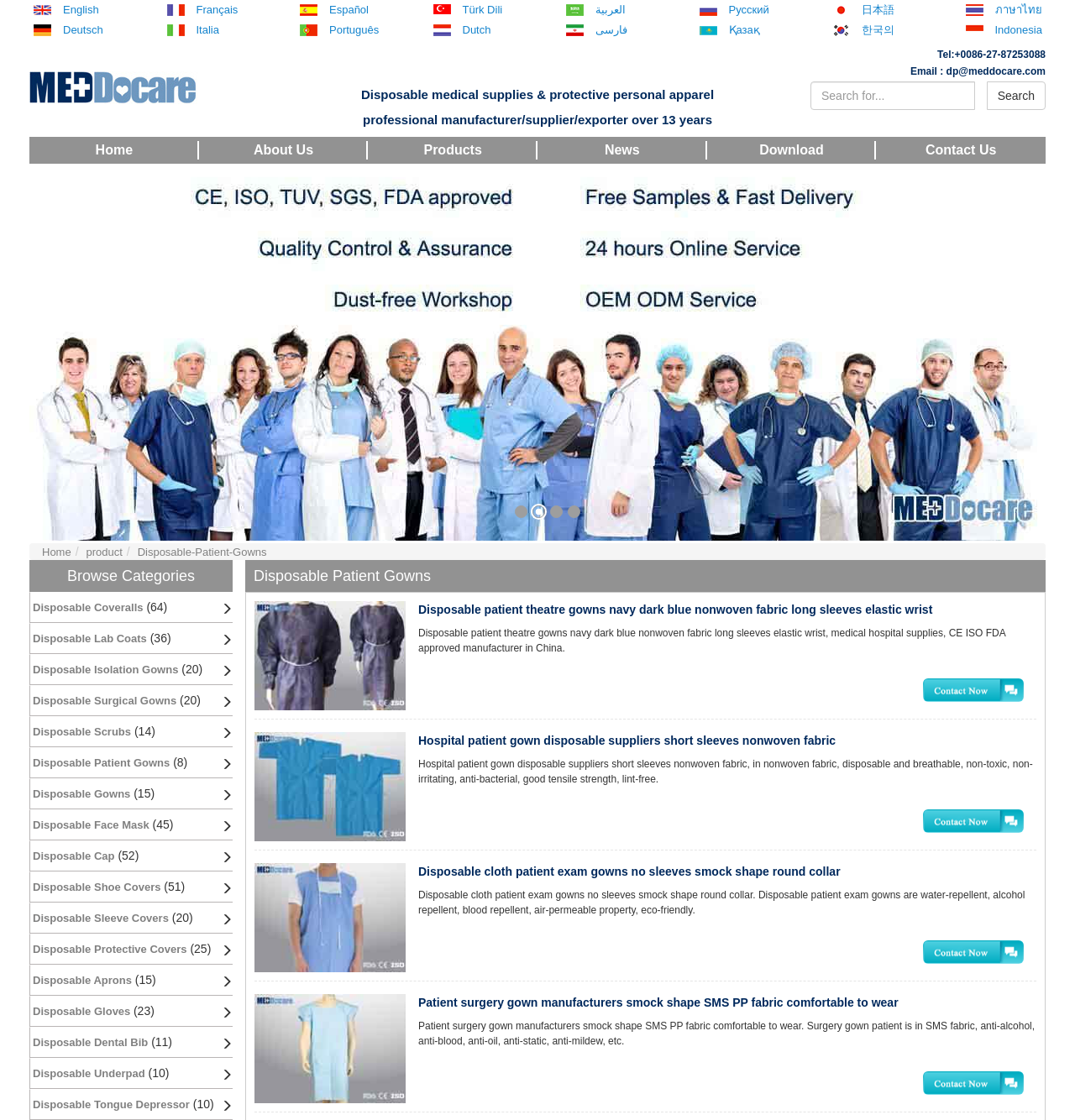What is the company's contact information?
Using the image as a reference, answer the question with a short word or phrase.

Tel:+0086-27-87253088, Email: dp@meddocare.com